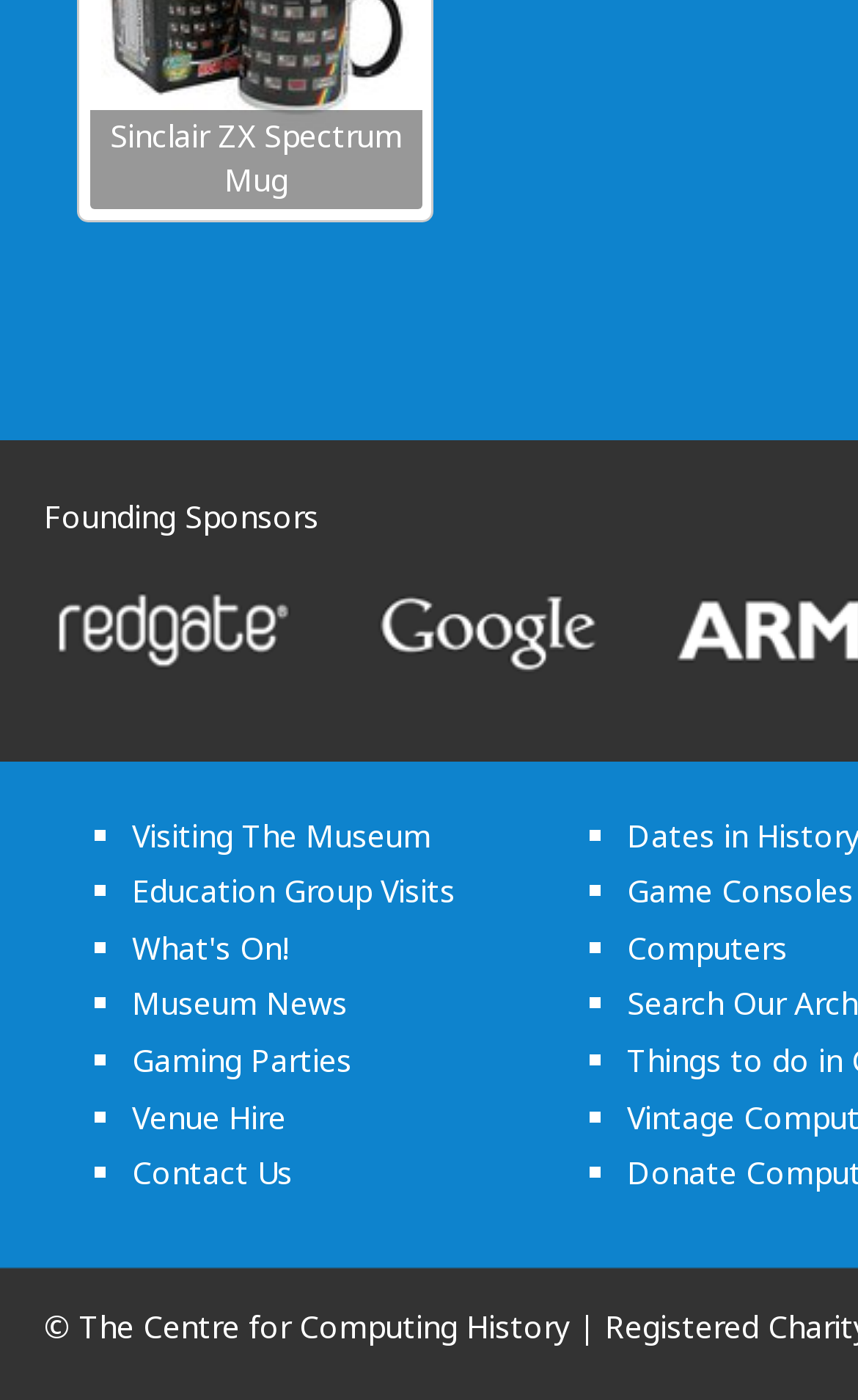Find the bounding box coordinates for the element that must be clicked to complete the instruction: "Explore Game Consoles". The coordinates should be four float numbers between 0 and 1, indicated as [left, top, right, bottom].

[0.731, 0.621, 0.995, 0.651]